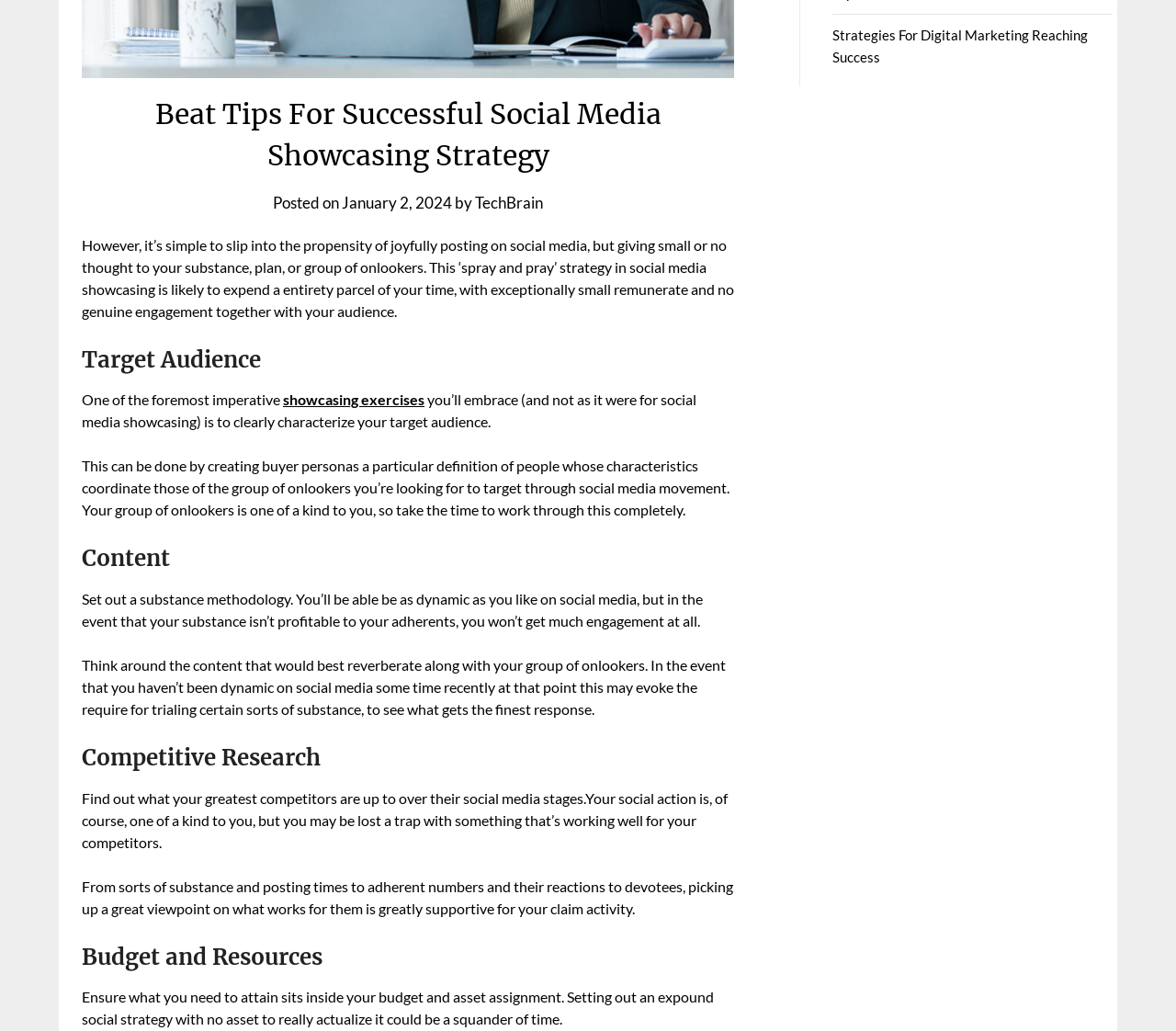Identify the bounding box of the UI element described as follows: "January 2, 2024January 2, 2024". Provide the coordinates as four float numbers in the range of 0 to 1 [left, top, right, bottom].

[0.291, 0.187, 0.384, 0.206]